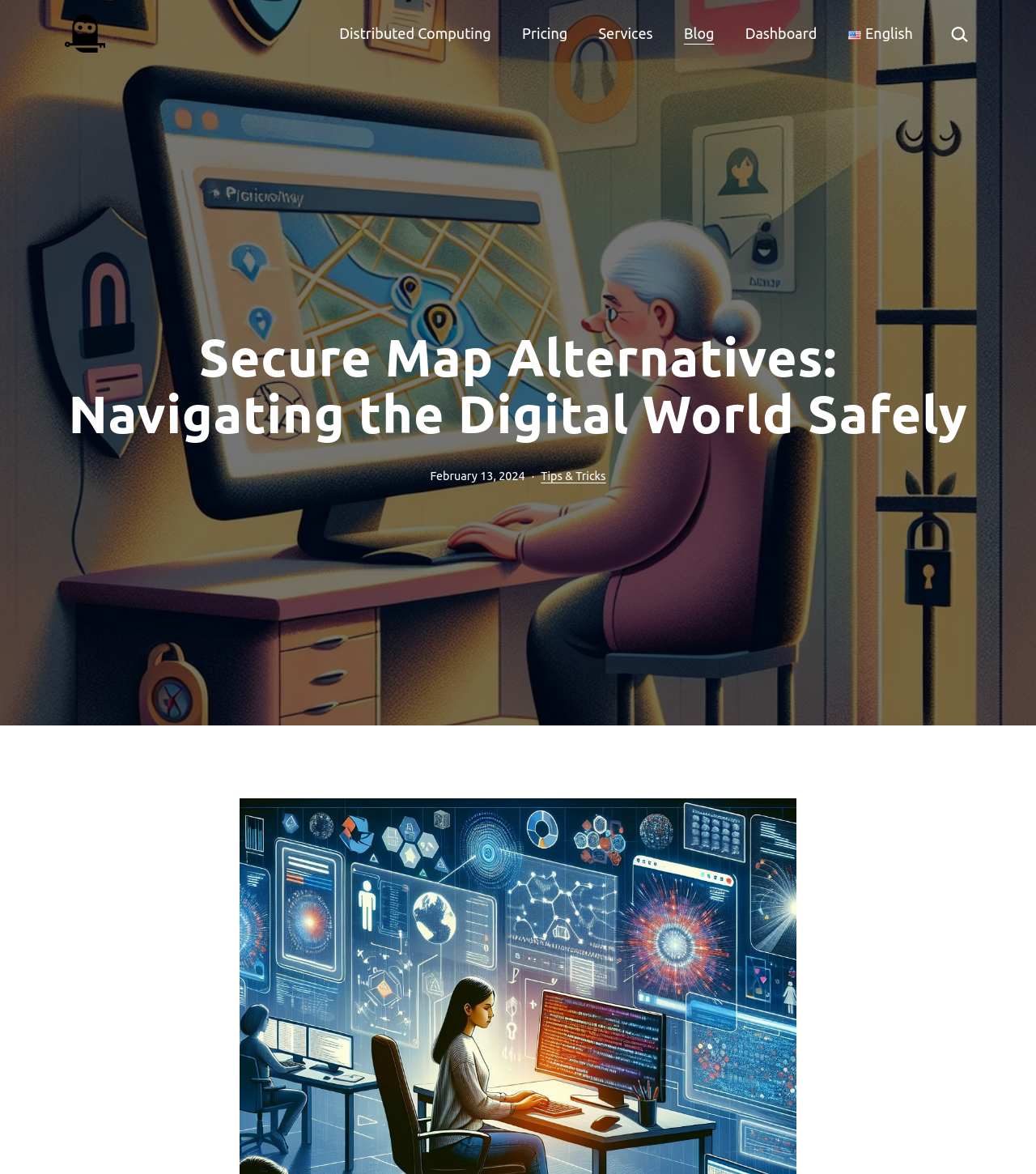Return the bounding box coordinates of the UI element that corresponds to this description: "Distributed Computing". The coordinates must be given as four float numbers in the range of 0 and 1, [left, top, right, bottom].

[0.317, 0.012, 0.484, 0.045]